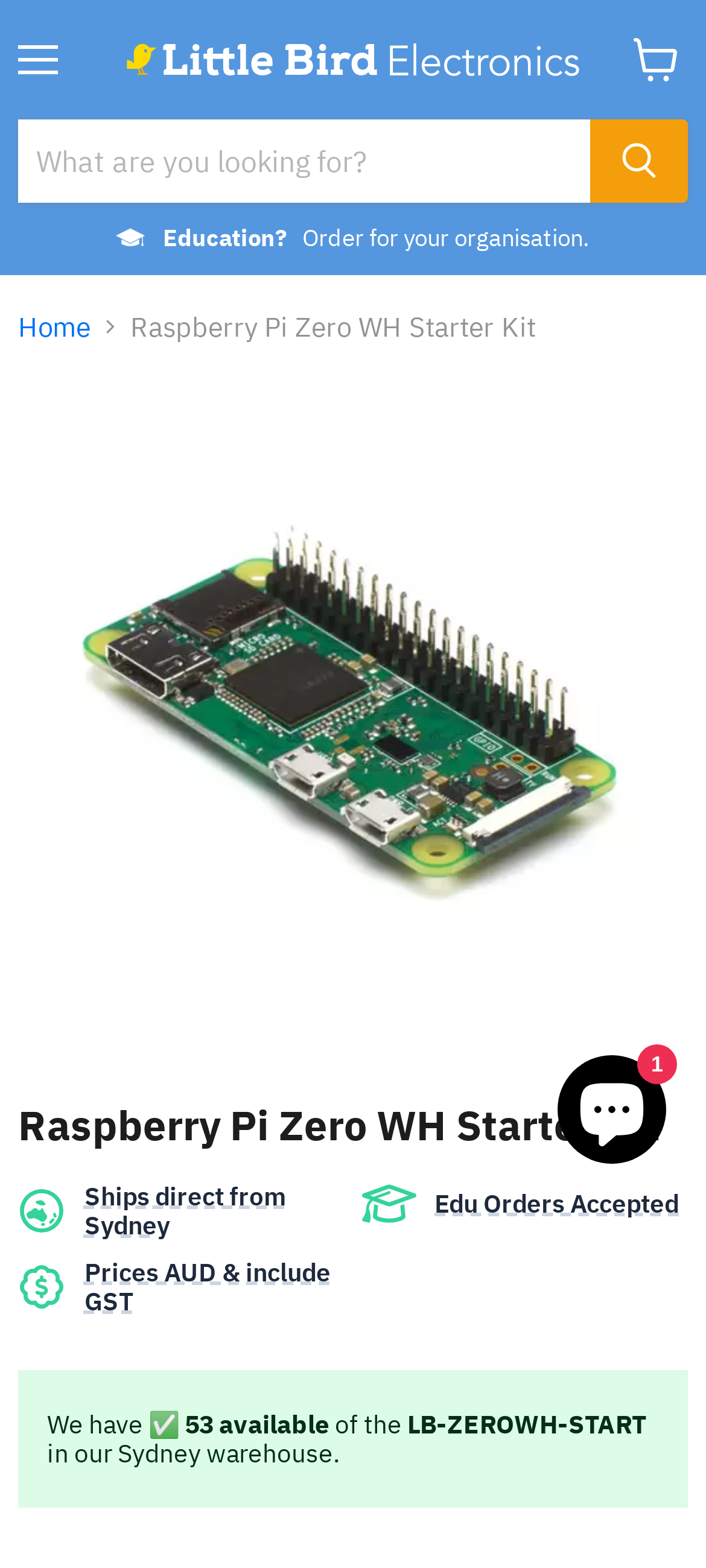Can I search for products?
Use the image to give a comprehensive and detailed response to the question.

I saw a search textbox and a search button, which allows users to search for products on the website.